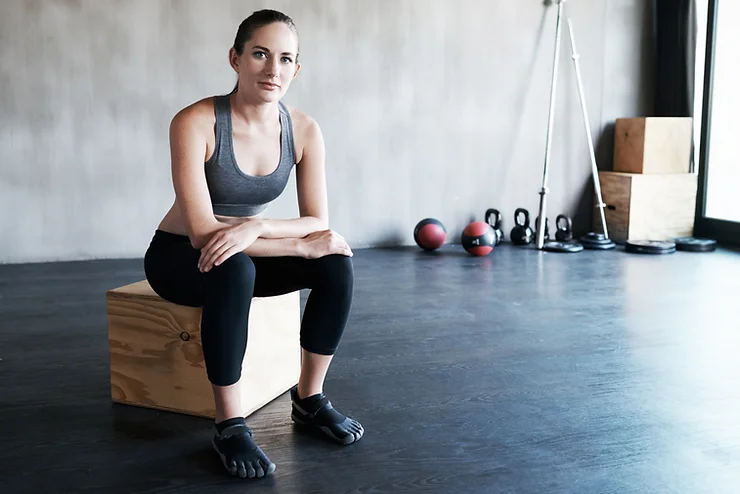Provide a comprehensive description of the image.

In a modern fitness studio, a woman sits poised on a wooden plyometric box, embodying concentration and readiness. She sports a gray tank top paired with snug black leggings that accentuate her athletic physique. Her facial expression is focused, suggesting she is either reflecting on her workout strategy or preparing for her next exercise. The background features various workout equipment, including kettlebells and stability balls, arranged neatly against a minimalist wall, highlighting an organized and motivating environment for training. The overall atmosphere conveys a sense of determination and empowerment, perfect for anyone looking to enhance their home workout routine. The image complements an article discussing common mistakes people make while training at home, emphasizing the importance of a proper mindset and environment.